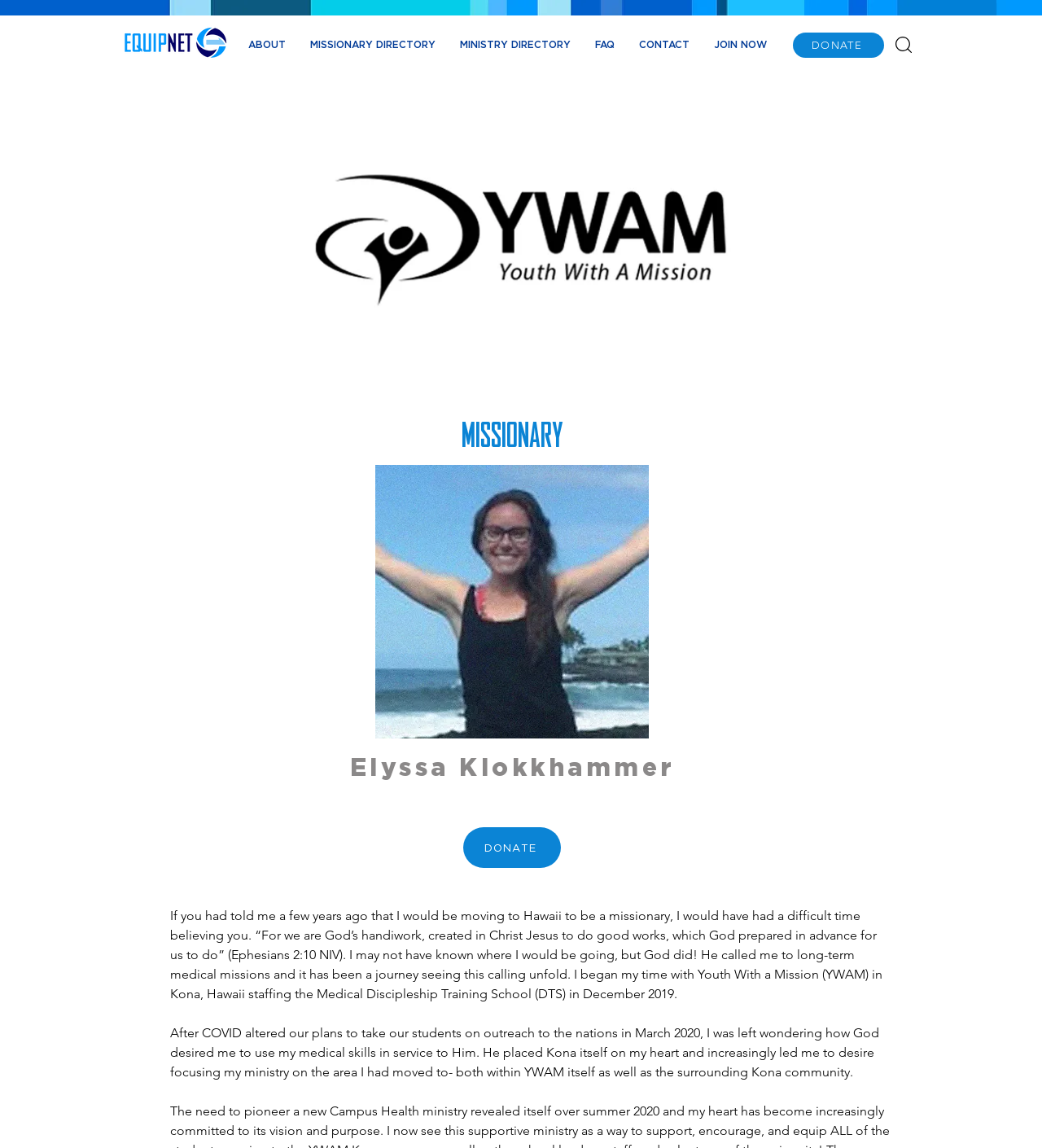Find the bounding box coordinates corresponding to the UI element with the description: "FAQ". The coordinates should be formatted as [left, top, right, bottom], with values as floats between 0 and 1.

[0.559, 0.021, 0.602, 0.057]